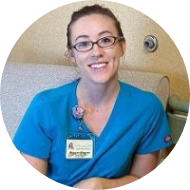Elaborate on the elements present in the image.

This image features a registered nurse, Maegan Wagner, who is smiling warmly while seated in a healthcare environment. She is dressed in a turquoise scrub top, which is standard attire for medical professionals. Maegan wears glasses and has her hair pulled back, presenting a professional yet approachable appearance. A name badge is visibly displayed on her uniform, indicating her affiliation and role in the healthcare setting. The background appears to be a clinical space, enhancing the context of her work as a nurse. With over ten years of healthcare experience, Maegan is dedicated to educating both healthcare professionals and the general public through her writing and expertise.